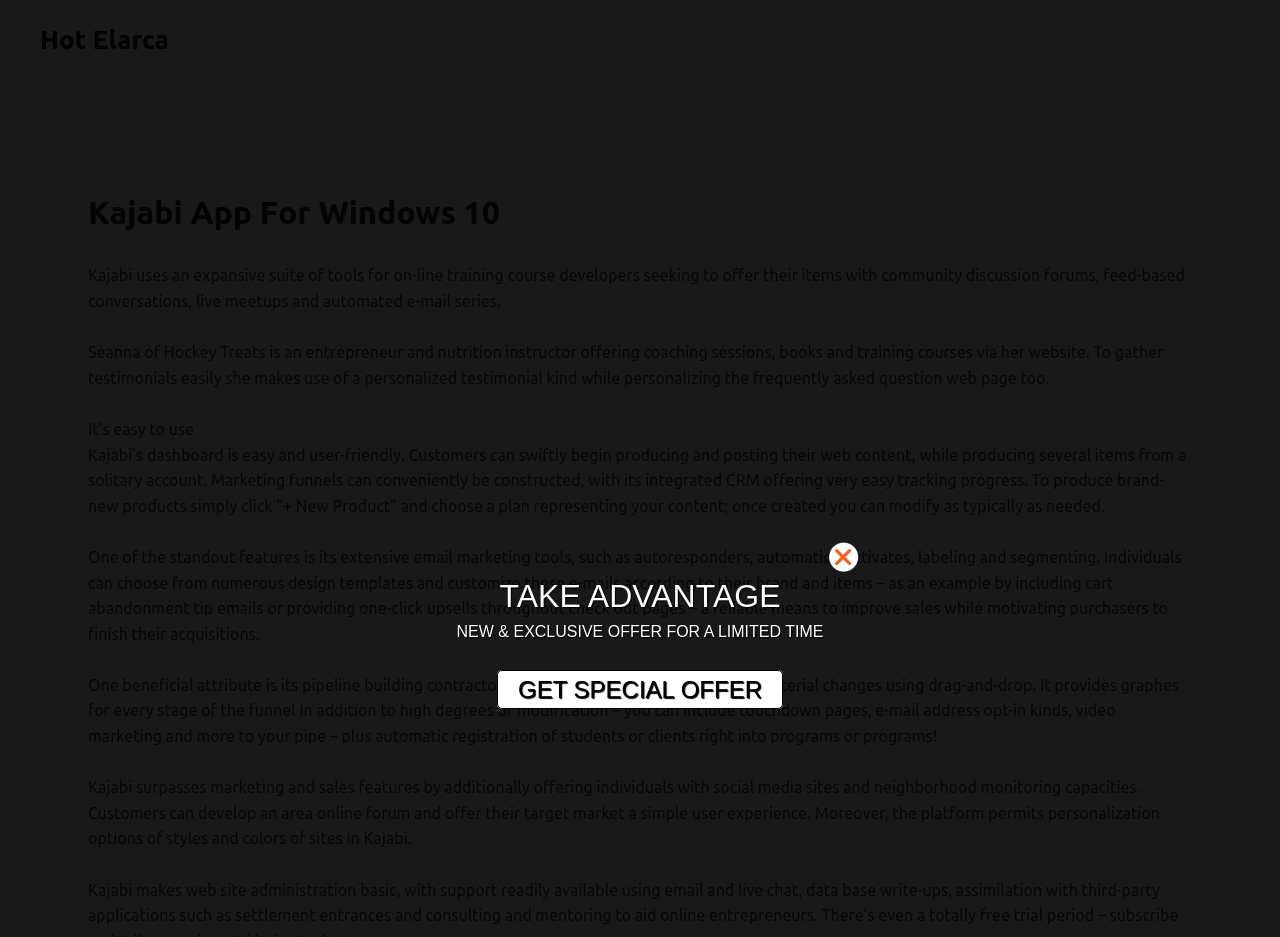Identify the main title of the webpage and generate its text content.

Kajabi App For Windows 10